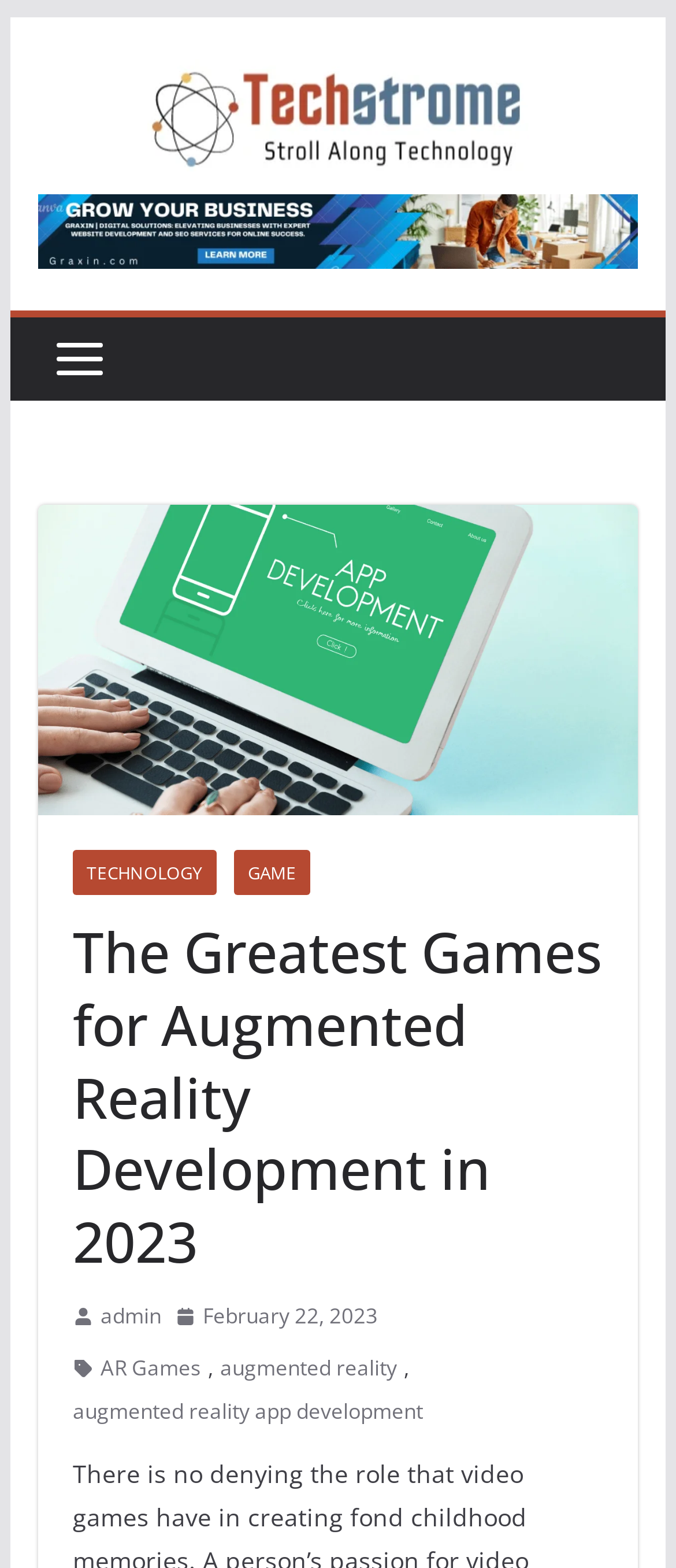Give a full account of the webpage's elements and their arrangement.

The webpage appears to be an article or blog post about augmented reality games. At the top left corner, there is a "Skip to content" link, followed by the "techstrome logo" image and link. To the right of the logo, there is a complementary section with a link to "Graxin Ecommerce website design" accompanied by an image. Below this section, there is a small image, and then a navigation menu with links to "TECHNOLOGY" and "GAME".

The main content of the page is headed by a large header that reads "The Greatest Games for Augmented Reality Development in 2023". Below the header, there are several images and links, including a link to "admin" and a timestamp "February 22, 2023" with an accompanying image. There are also links to "AR Games", "augmented reality", and "augmented reality app development".

The webpage has a total of 5 images, 12 links, and 1 header. The elements are arranged in a hierarchical structure, with the main content section taking up most of the page. The navigation menu and complementary section are positioned at the top, while the main content is divided into sections with images and links.